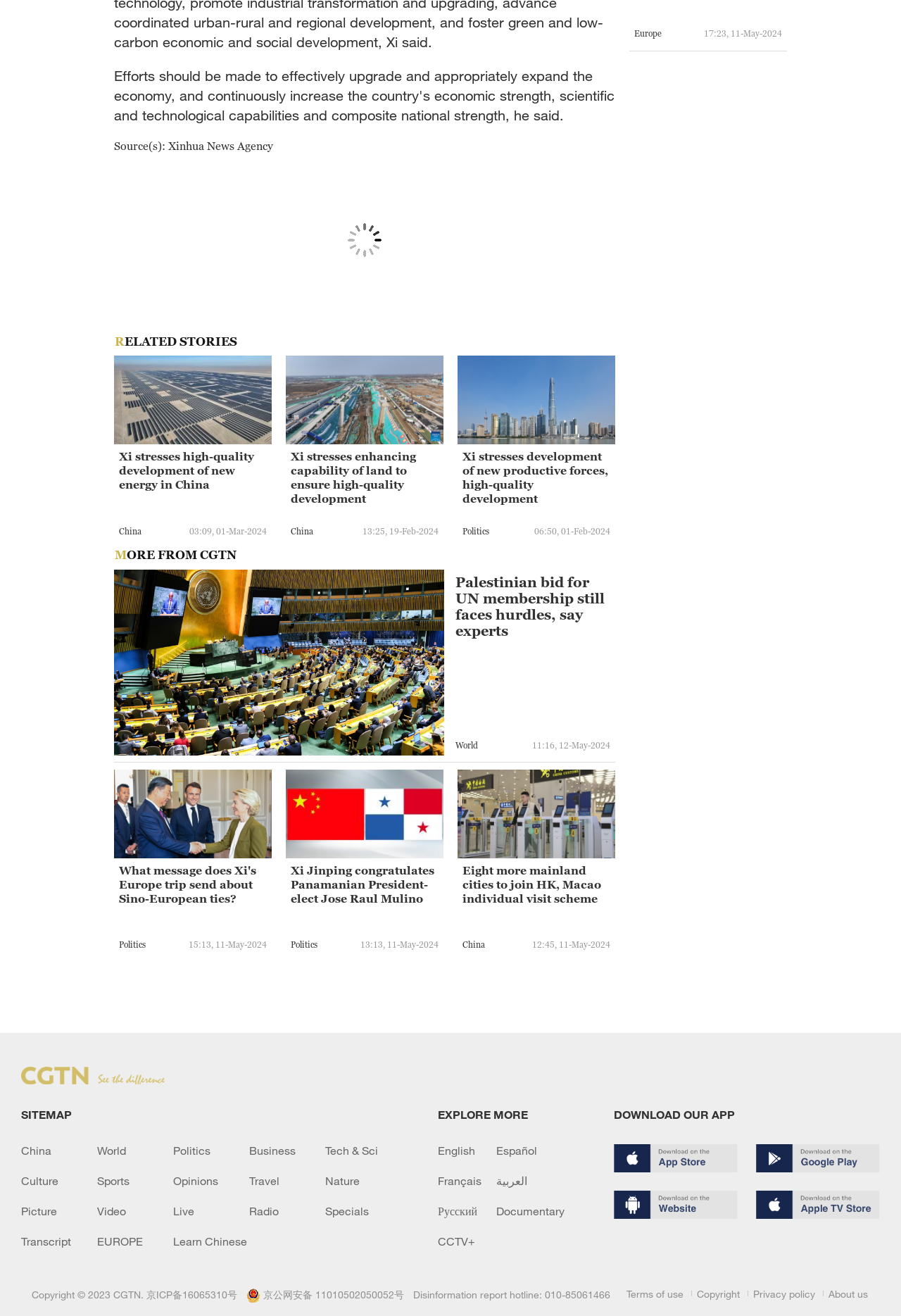Find the bounding box coordinates for the element described here: "Terms of use".

[0.695, 0.977, 0.764, 0.989]